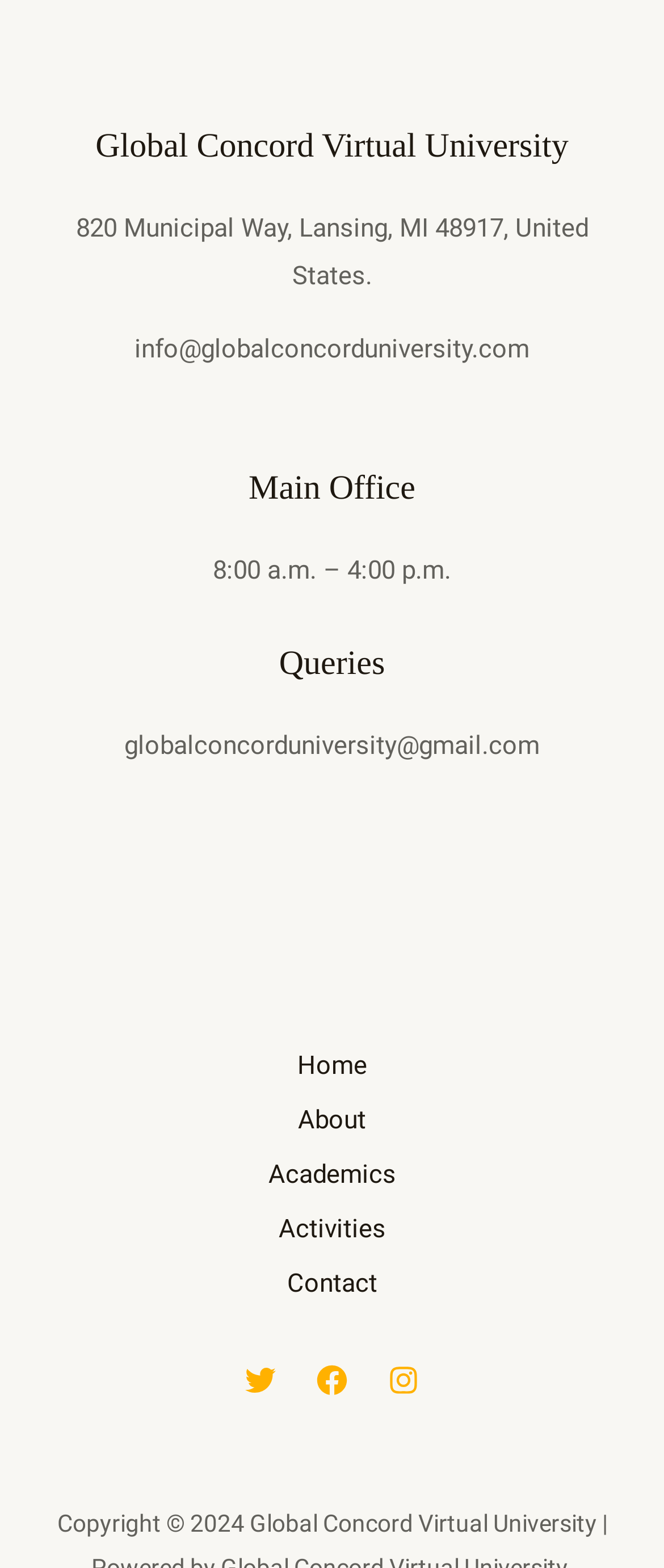What is the email address for queries?
Please give a detailed answer to the question using the information shown in the image.

I found the email address by looking at the footer section of the webpage, specifically in the 'Footer Widget 3' section, where it is written in a static text element under the 'Queries' heading.